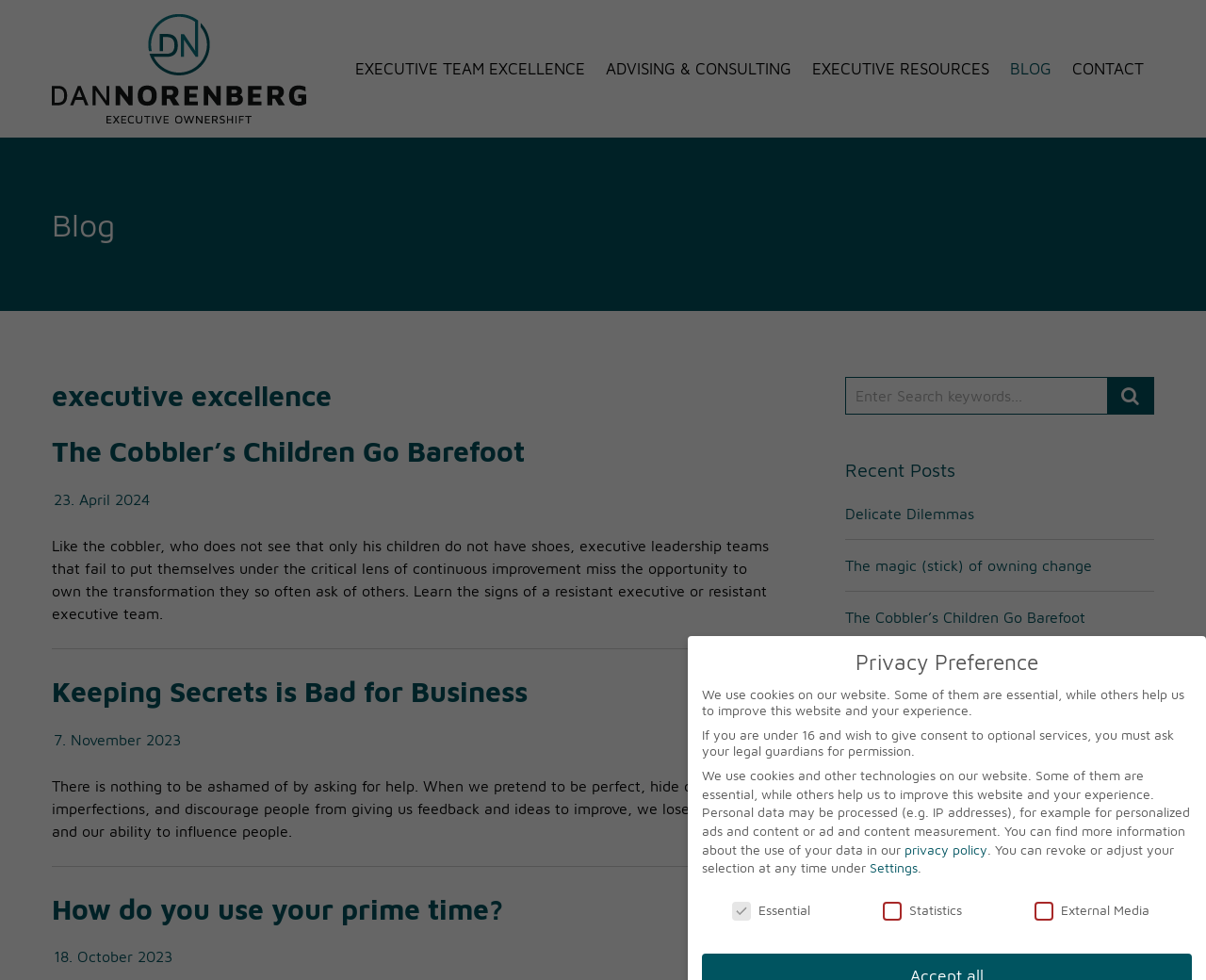What are the categories of executive excellence?
Please respond to the question thoroughly and include all relevant details.

The categories of executive excellence can be found in the links at the top of the webpage, which are 'EXECUTIVE TEAM EXCELLENCE', 'ADVISING & CONSULTING', and 'EXECUTIVE RESOURCES'.